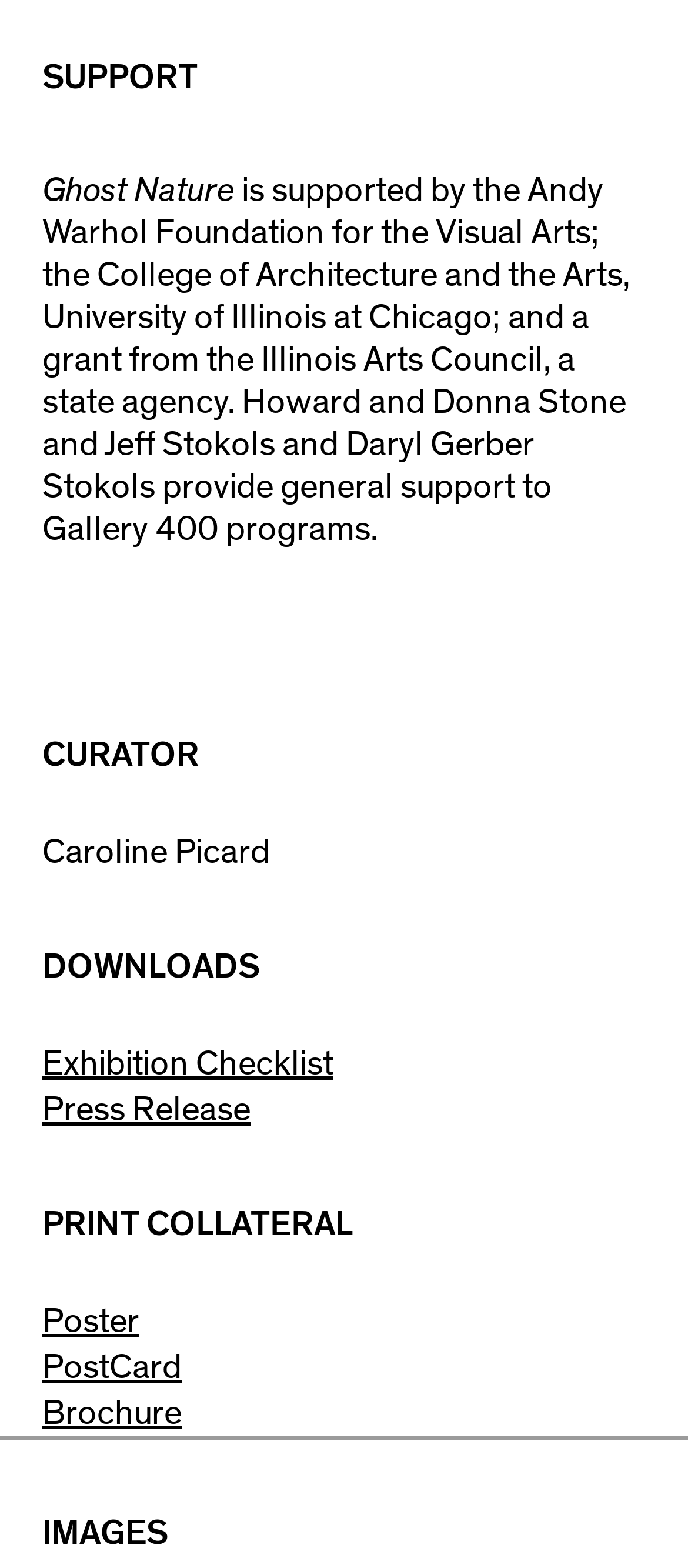Identify the bounding box coordinates for the UI element that matches this description: "PostCard".

[0.062, 0.857, 0.938, 0.886]